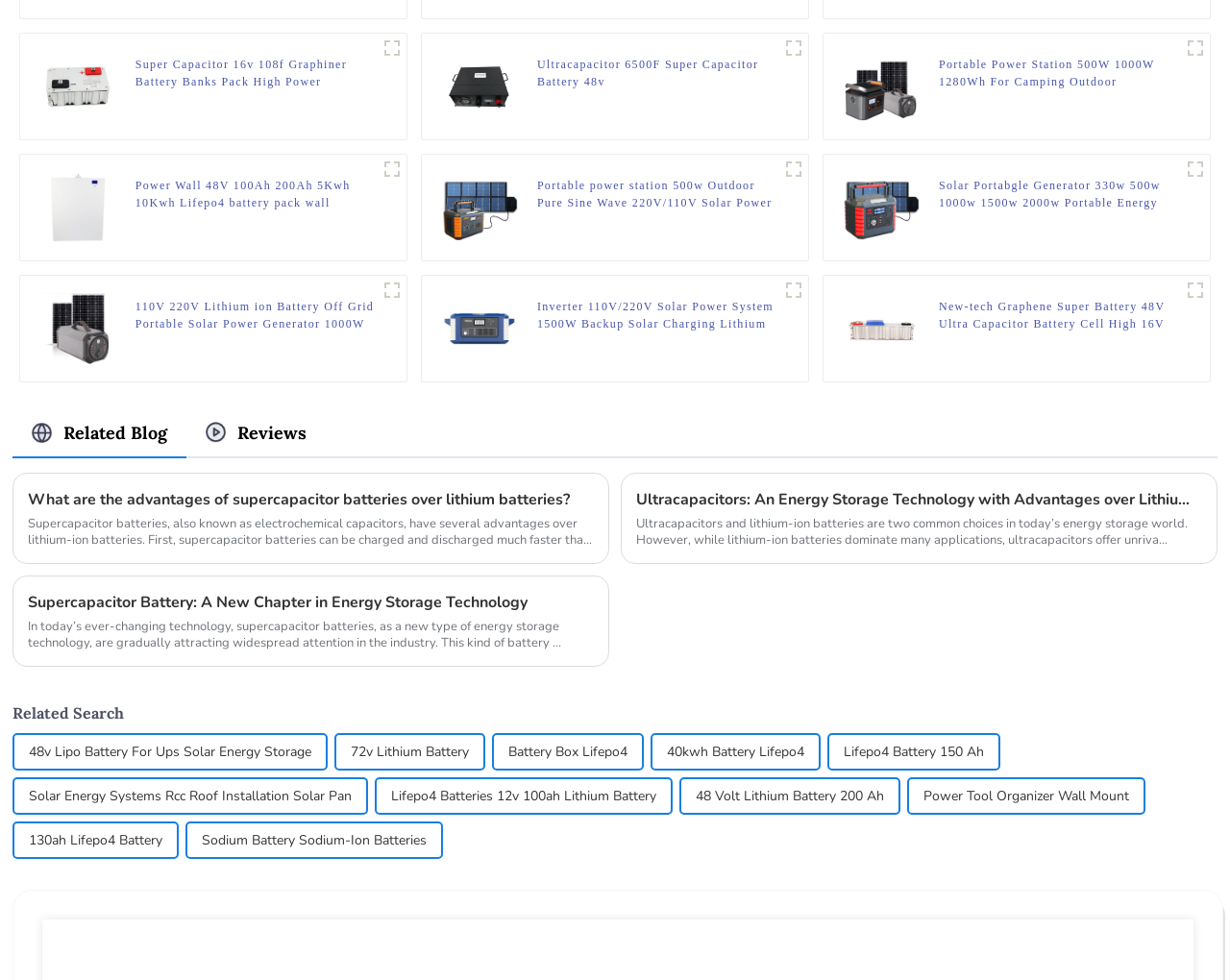What type of products are shown on this webpage?
Based on the image, please offer an in-depth response to the question.

Based on the webpage, I can see multiple images of batteries and power systems, along with their descriptions and links. This suggests that the webpage is showcasing various types of batteries and power systems.